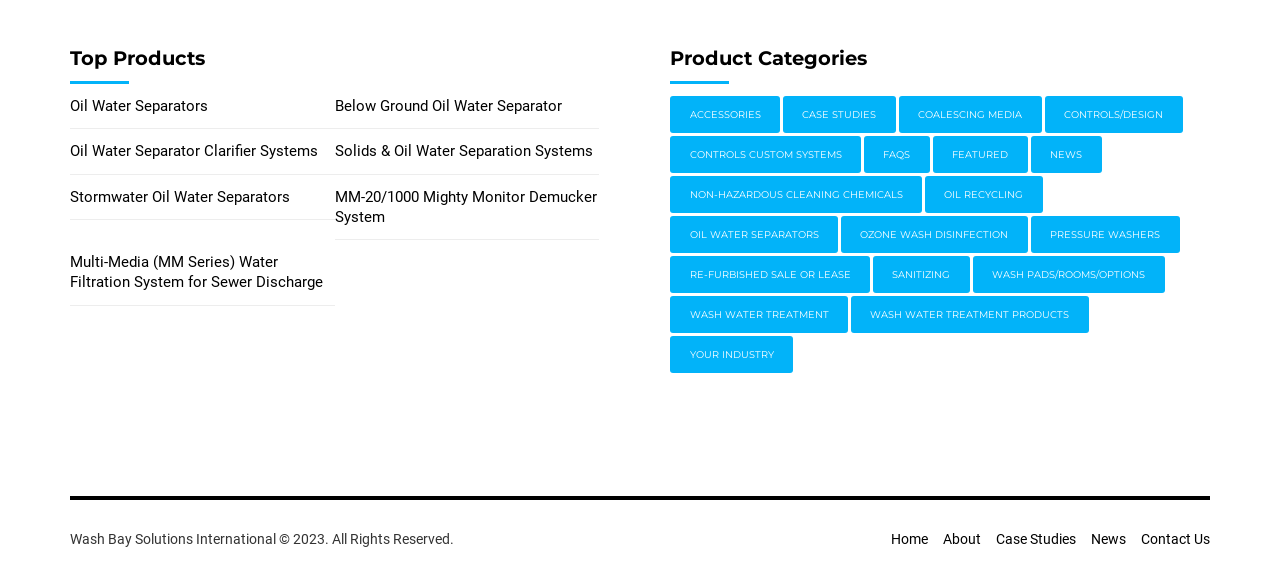What is the copyright information at the bottom of the page?
Answer the question in as much detail as possible.

The StaticText element at the bottom of the page contains the copyright information 'Wash Bay Solutions International © 2023. All Rights Reserved'.